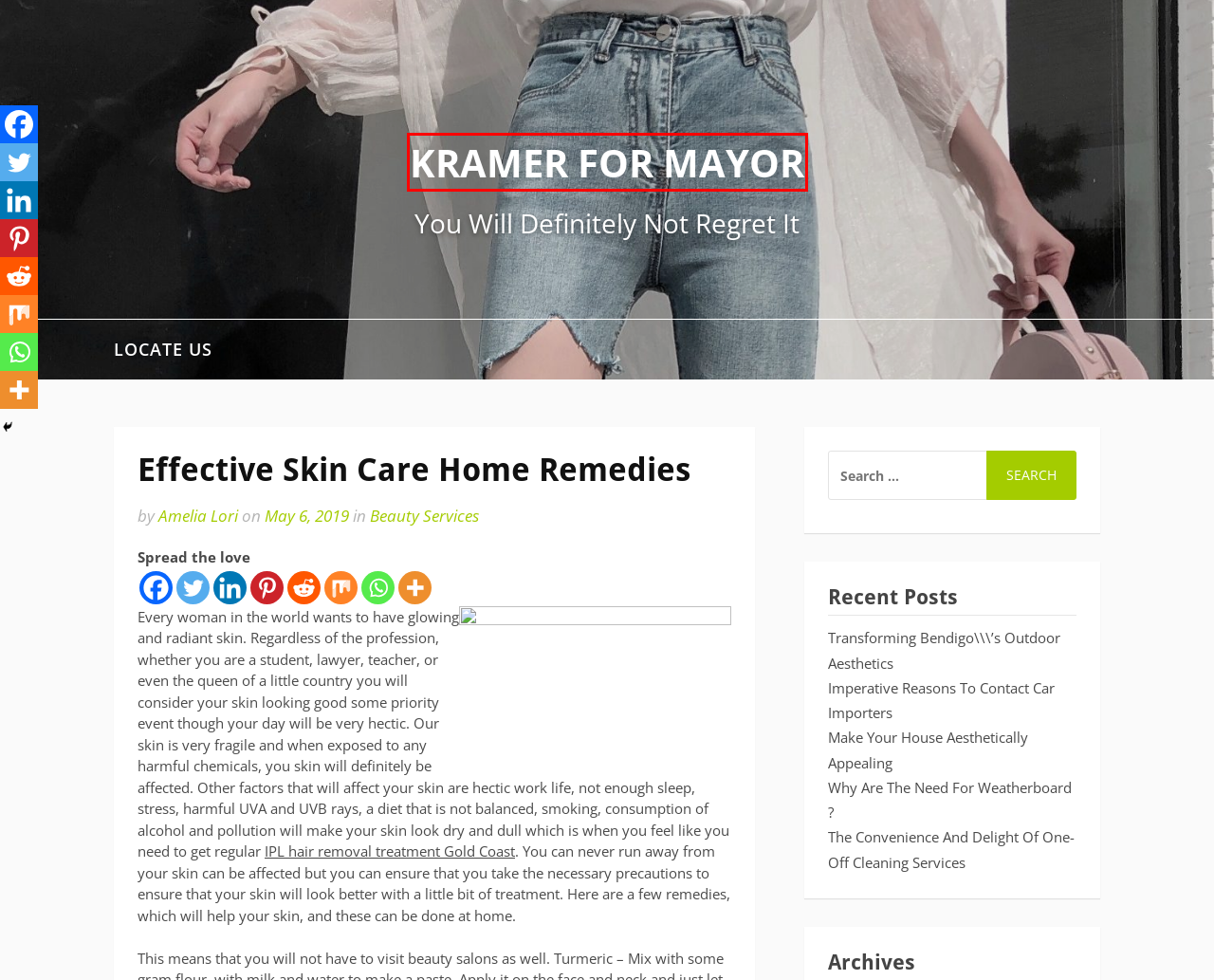A screenshot of a webpage is provided, featuring a red bounding box around a specific UI element. Identify the webpage description that most accurately reflects the new webpage after interacting with the selected element. Here are the candidates:
A. Home - Just Skyn Beauty
B. Kramer For Mayor – You Will Definitely Not Regret It
C. Beauty Services – Kramer For Mayor
D. Make Your House Aesthetically Appealing – Kramer For Mayor
E. Why Are The Need For Weatherboard ? – Kramer For Mayor
F. Amelia Lori – Kramer For Mayor
G. The Convenience And Delight Of One-Off Cleaning Services – Kramer For Mayor
H. Imperative Reasons To Contact Car Importers – Kramer For Mayor

B